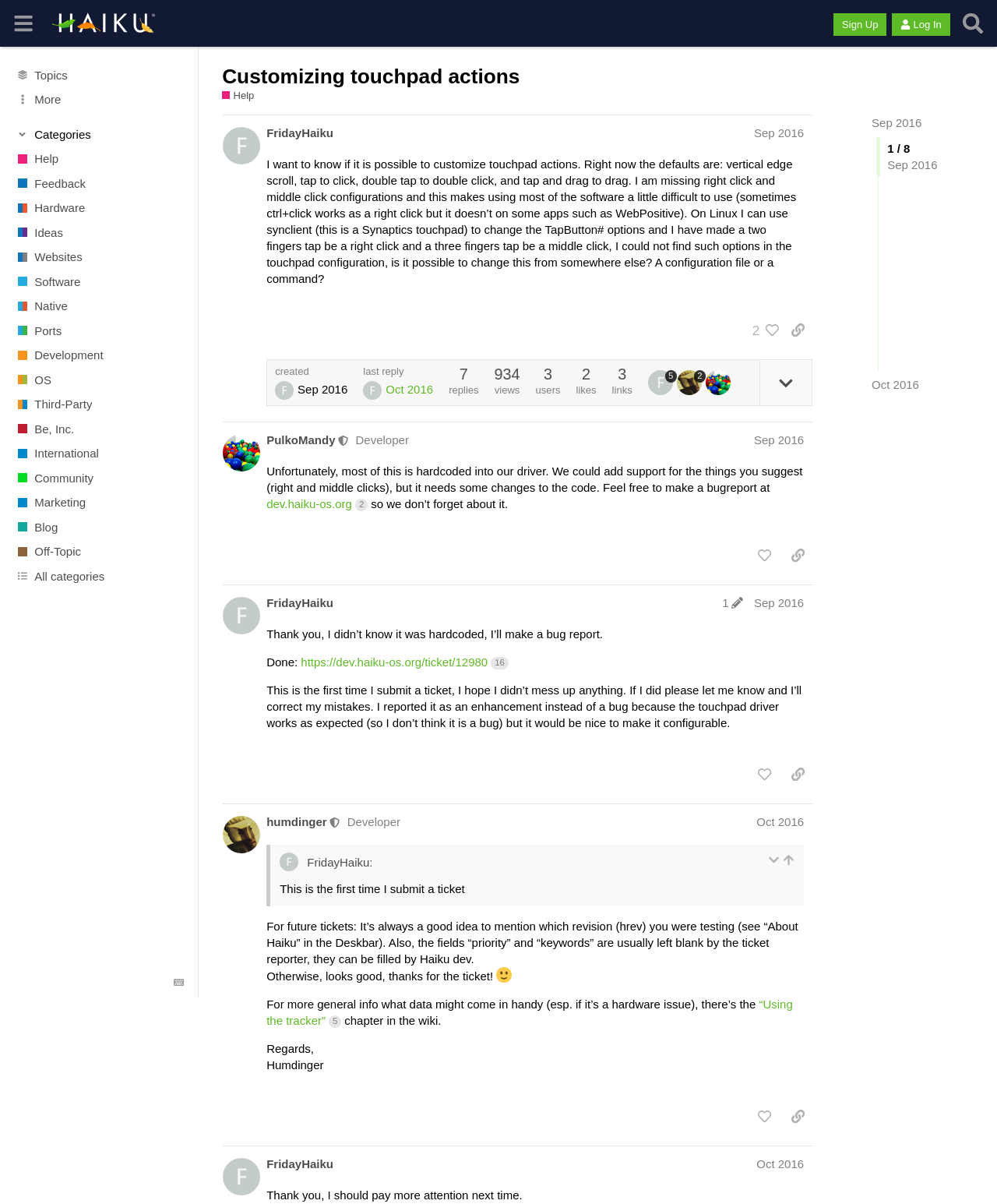Specify the bounding box coordinates of the area to click in order to follow the given instruction: "Expand the topic details."

[0.762, 0.299, 0.814, 0.337]